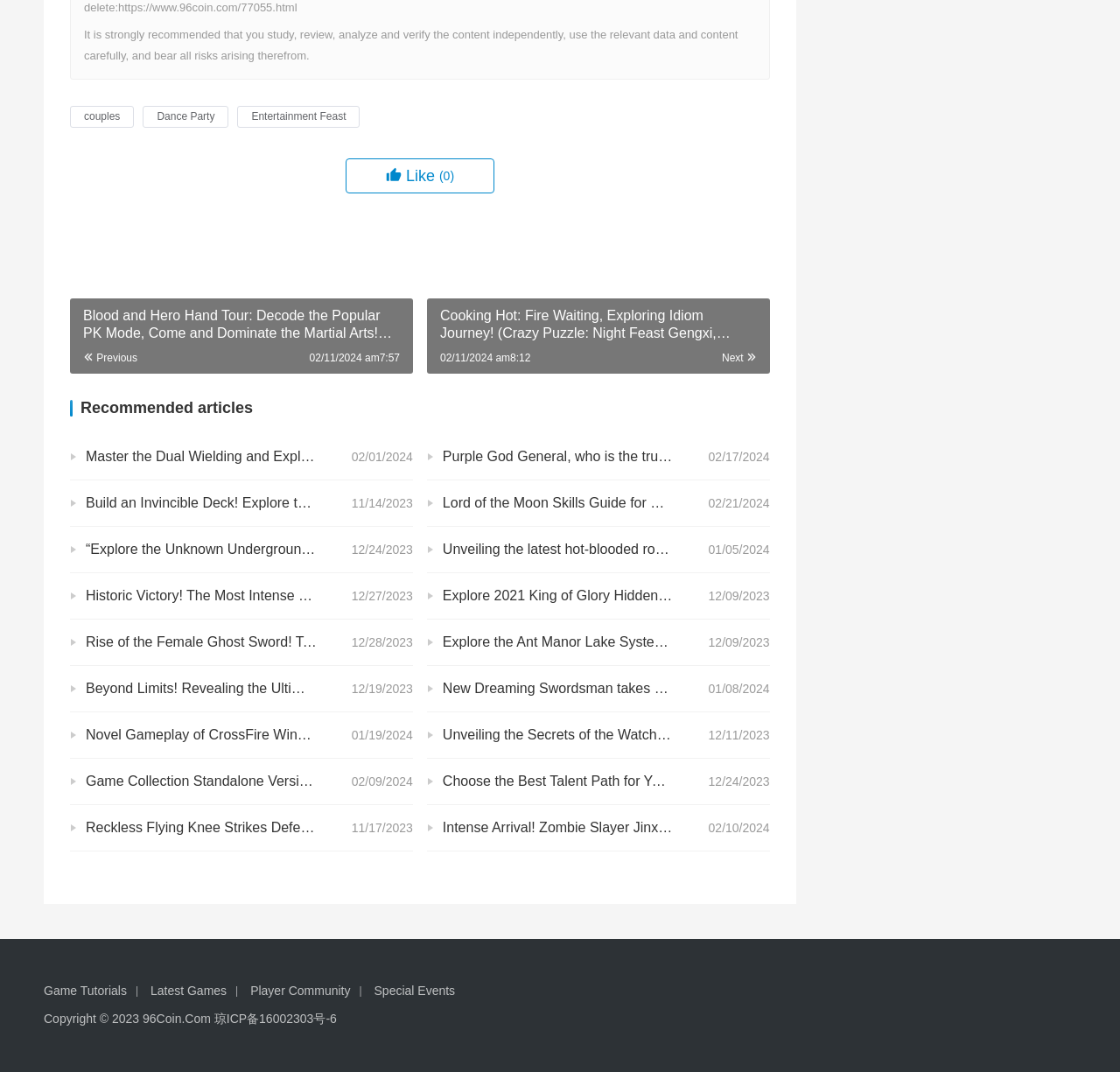Predict the bounding box for the UI component with the following description: "Latest Games".

[0.134, 0.917, 0.21, 0.932]